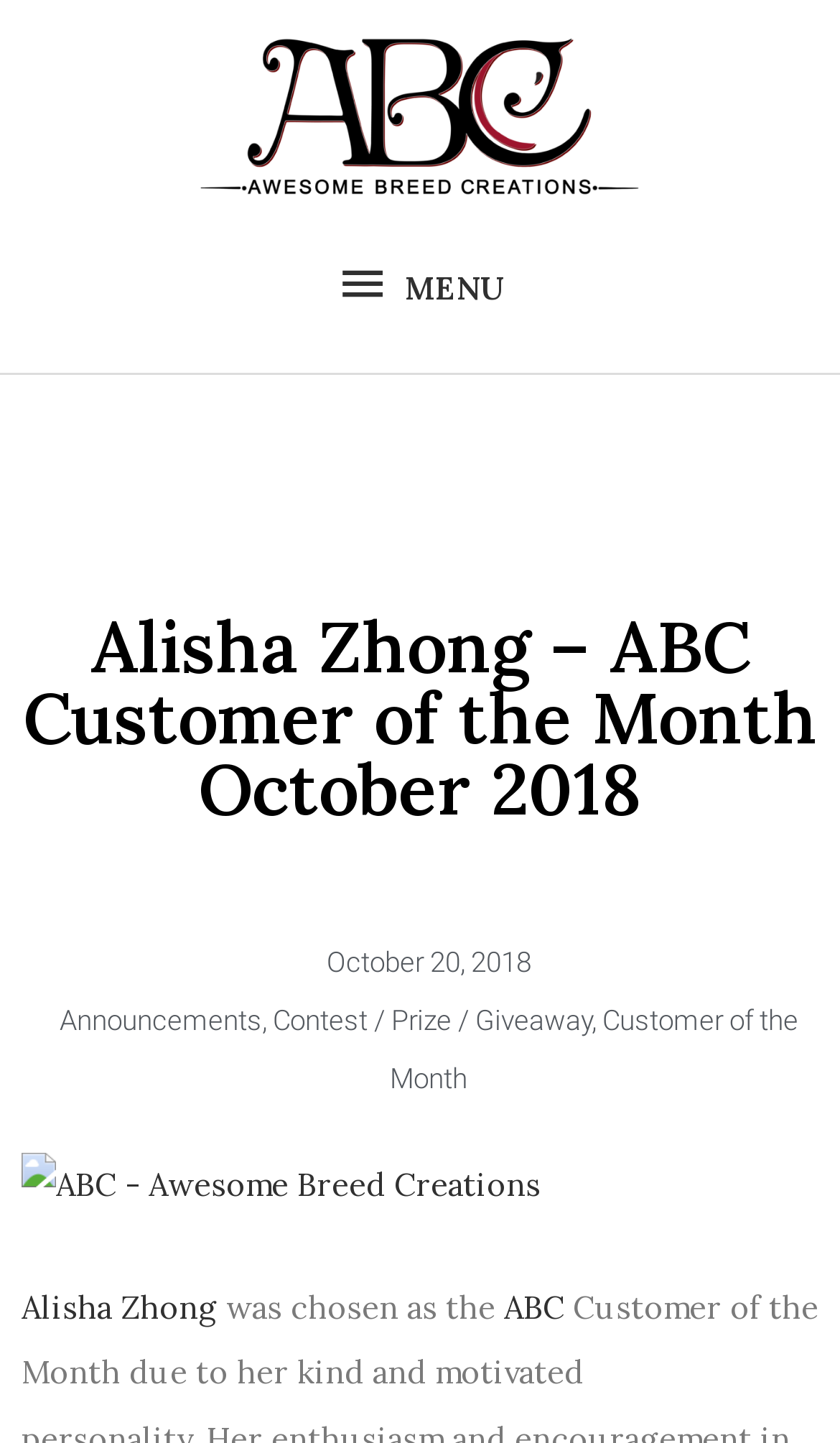Identify the bounding box coordinates of the region I need to click to complete this instruction: "Visit the Awesome Breed Creations homepage".

[0.218, 0.065, 0.782, 0.093]